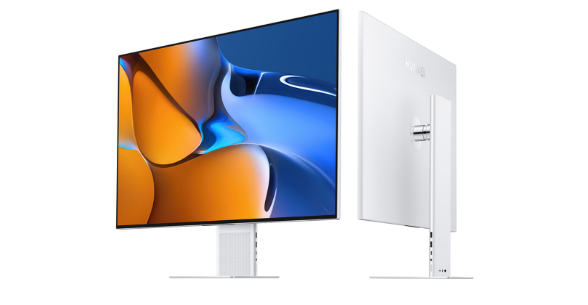Provide a short answer using a single word or phrase for the following question: 
What is the purpose of the Huawei Smart Bar?

To provide a seamless and interactive experience